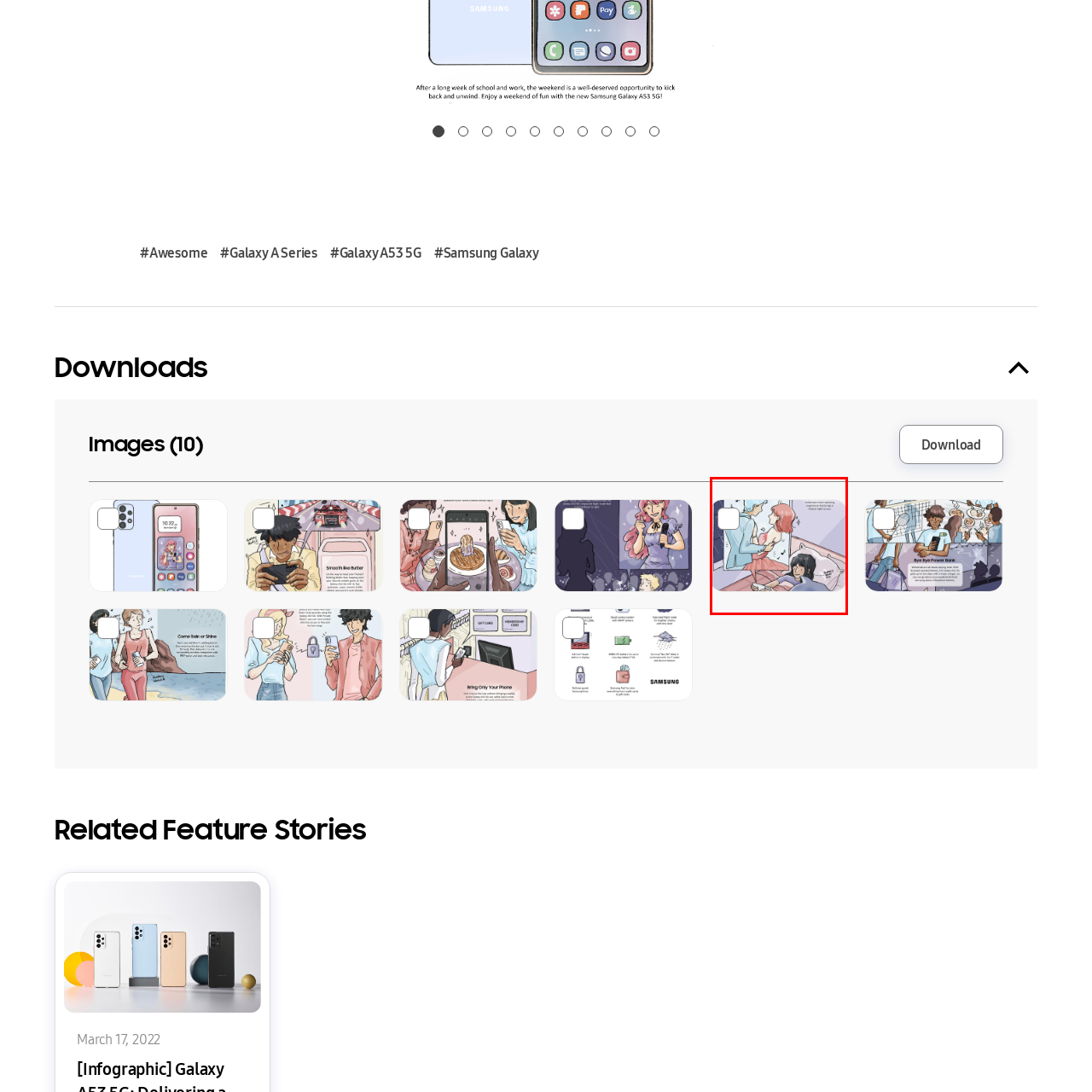What is depicted in the background scene?
Analyze the image inside the red bounding box and provide a one-word or short-phrase answer to the question.

a couple in a tender embrace